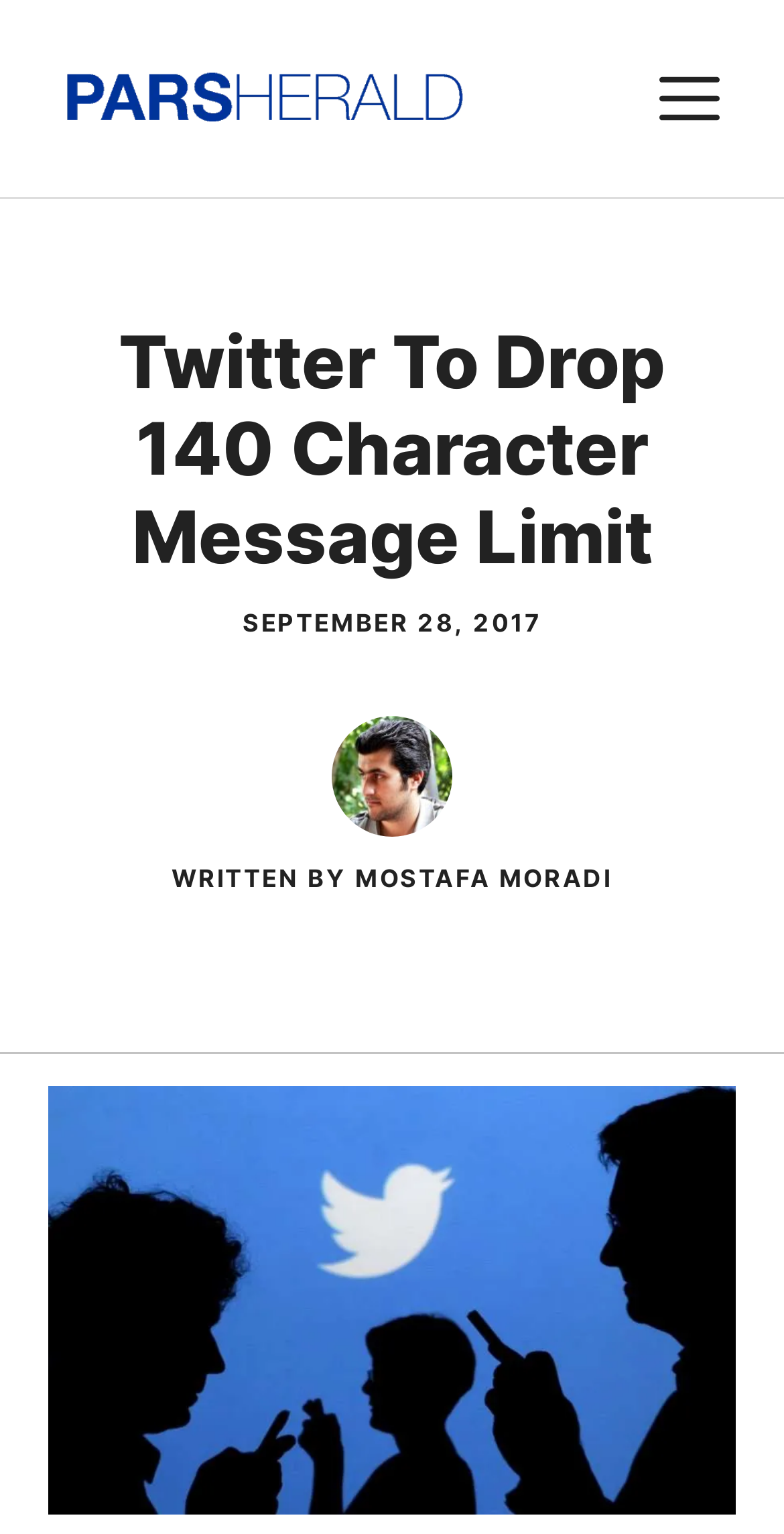Generate a comprehensive description of the webpage content.

The webpage appears to be a news article from Pars Herald, with a banner at the top displaying the site's name and a logo. Below the banner, there is a navigation menu on the right side, which can be toggled by a "MENU" button.

The main content of the page is a news article with a heading that reads "Twitter To Drop 140 Character Message Limit". This heading is positioned near the top of the page, spanning almost the entire width. Below the heading, there is a timestamp indicating the article was published on September 28, 2017.

To the right of the timestamp, there is a photo of the article's author. The author's name, "MOSTAFA MORADI", is written in text next to the photo, with a link to the author's Twitter profile, indicated by a Twitter logo.

Overall, the webpage has a simple and clean layout, with a clear hierarchy of elements and easy-to-read text.